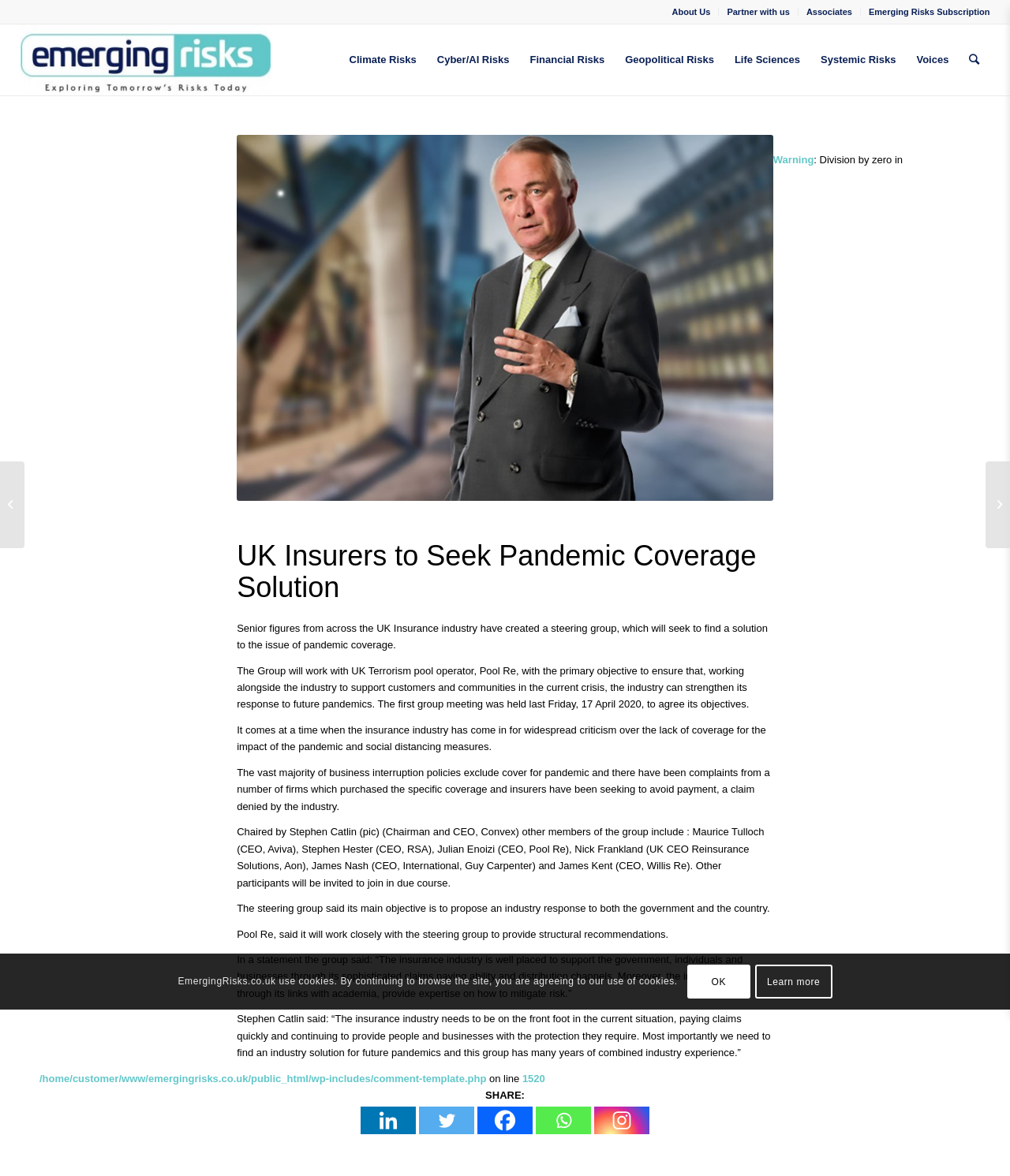How many links are in the top navigation bar?
Using the image, respond with a single word or phrase.

4